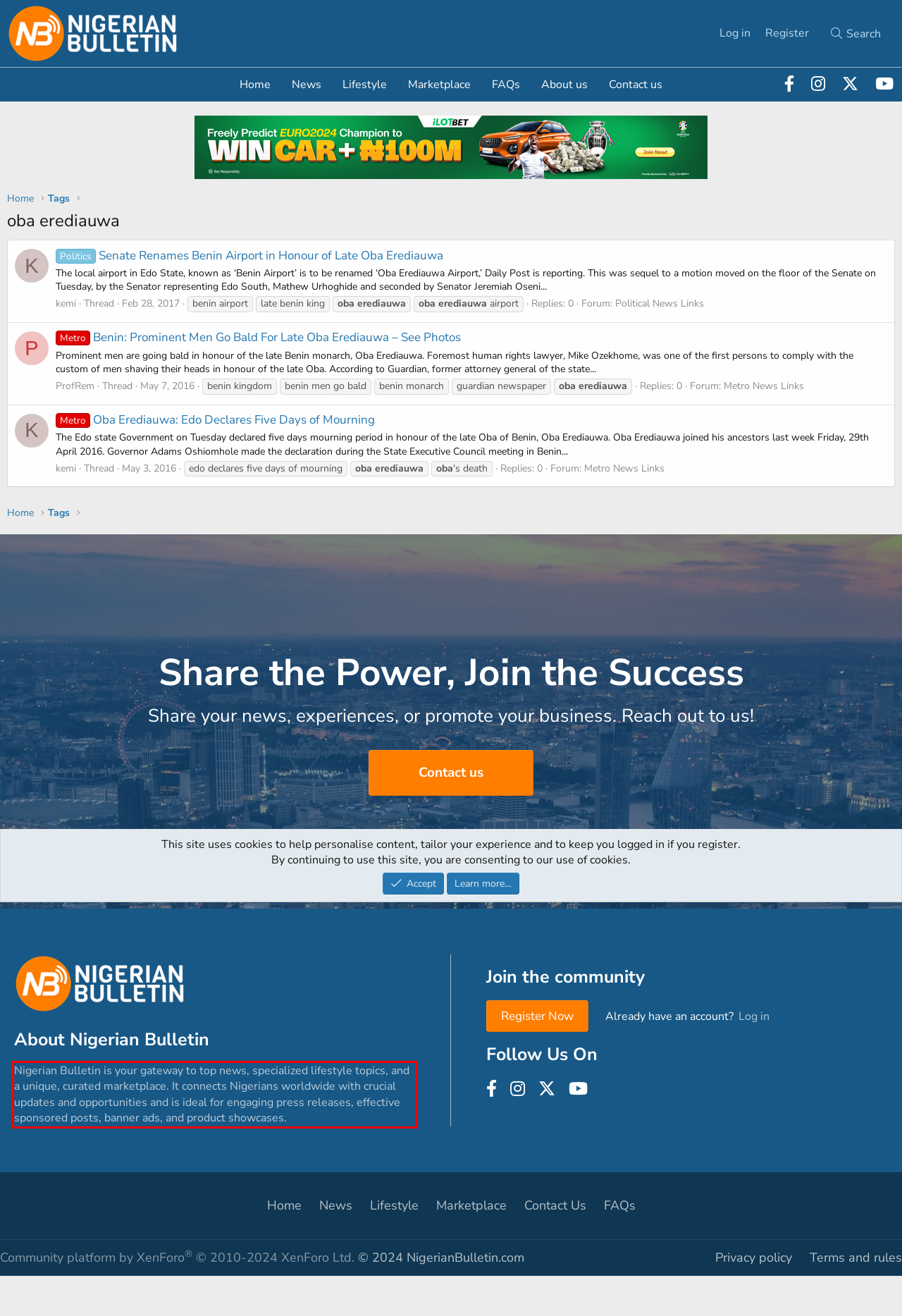Please recognize and transcribe the text located inside the red bounding box in the webpage image.

Nigerian Bulletin is your gateway to top news, specialized lifestyle topics, and a unique, curated marketplace. It connects Nigerians worldwide with crucial updates and opportunities and is ideal for engaging press releases, effective sponsored posts, banner ads, and product showcases.